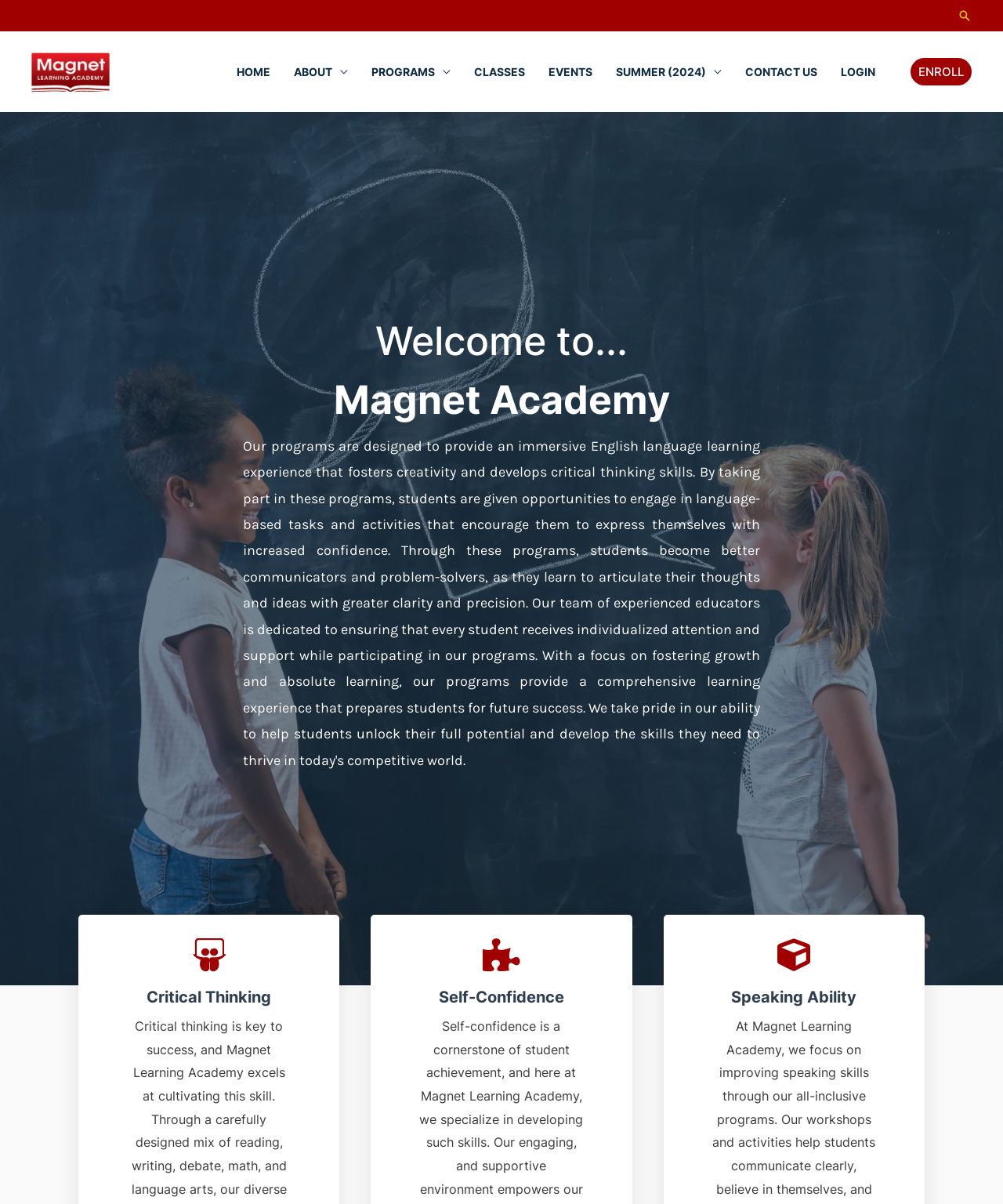Can you identify the bounding box coordinates of the clickable region needed to carry out this instruction: 'Login to the account'? The coordinates should be four float numbers within the range of 0 to 1, stated as [left, top, right, bottom].

[0.827, 0.04, 0.884, 0.079]